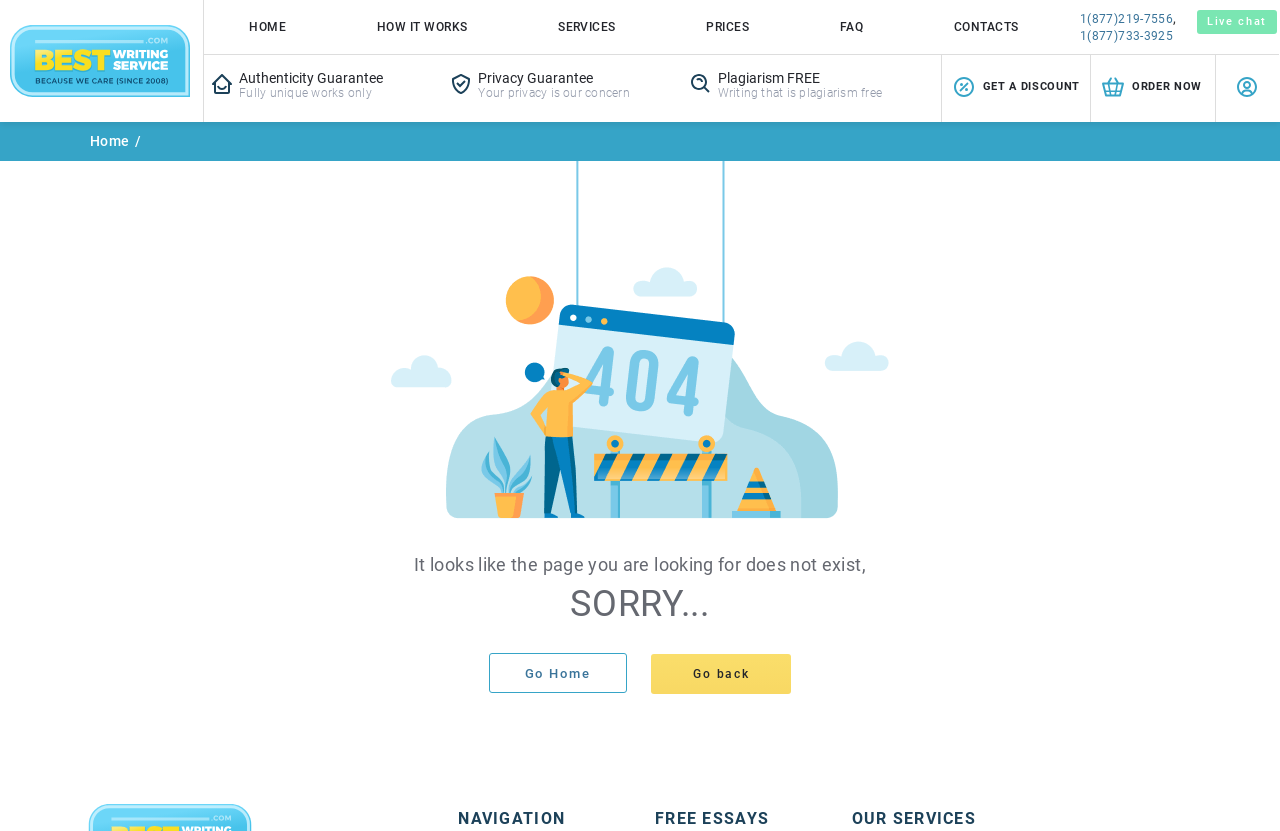Find the bounding box coordinates of the clickable element required to execute the following instruction: "Start a live chat". Provide the coordinates as four float numbers between 0 and 1, i.e., [left, top, right, bottom].

[0.935, 0.012, 0.998, 0.041]